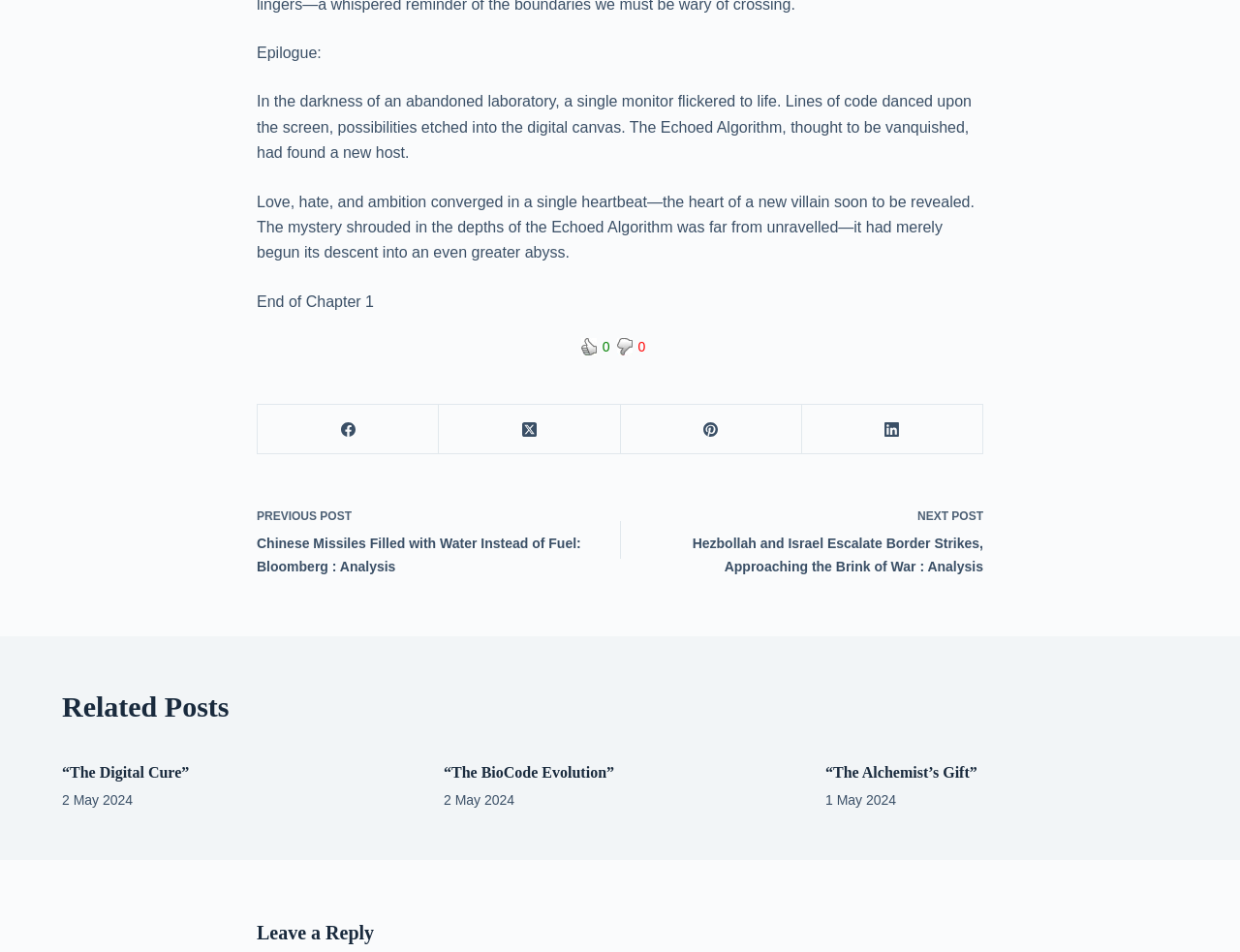Locate the bounding box of the user interface element based on this description: "aria-label="Facebook"".

[0.208, 0.425, 0.354, 0.477]